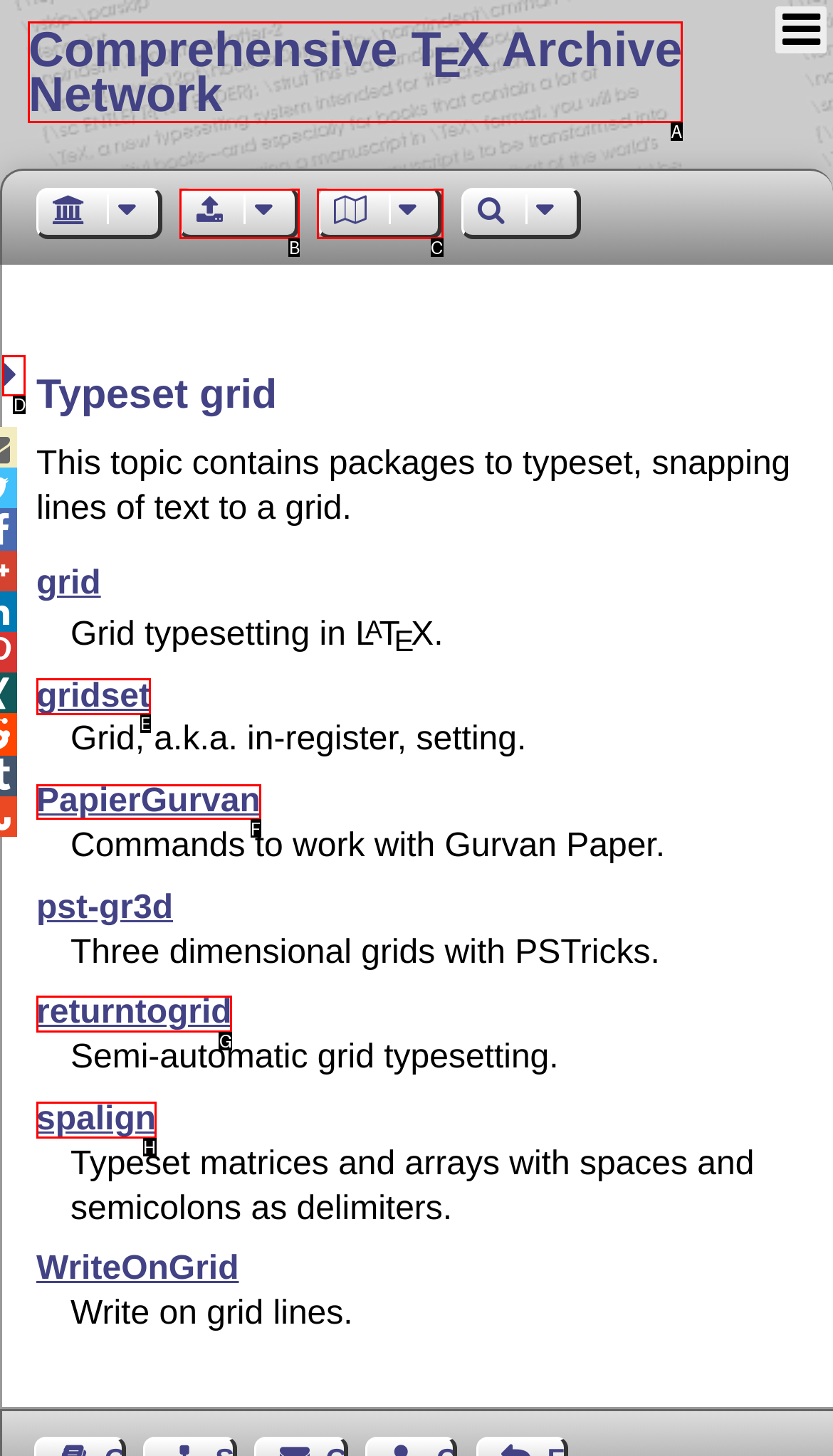Identify the correct option to click in order to complete this task: Explore PapierGurvan
Answer with the letter of the chosen option directly.

F